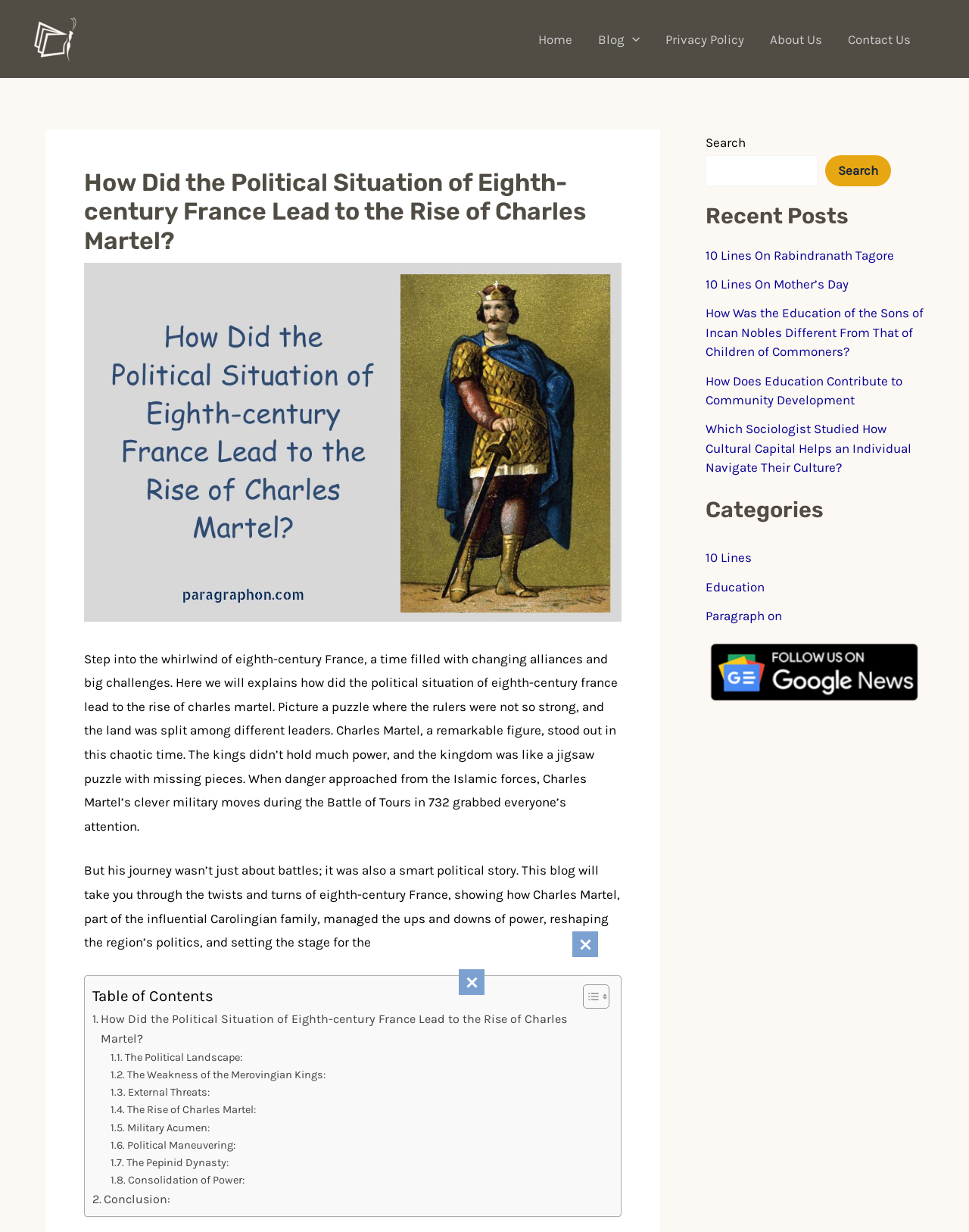For the given element description parent_node: Blog aria-label="Menu Toggle", determine the bounding box coordinates of the UI element. The coordinates should follow the format (top-left x, top-left y, bottom-right x, bottom-right y) and be within the range of 0 to 1.

[0.644, 0.001, 0.66, 0.062]